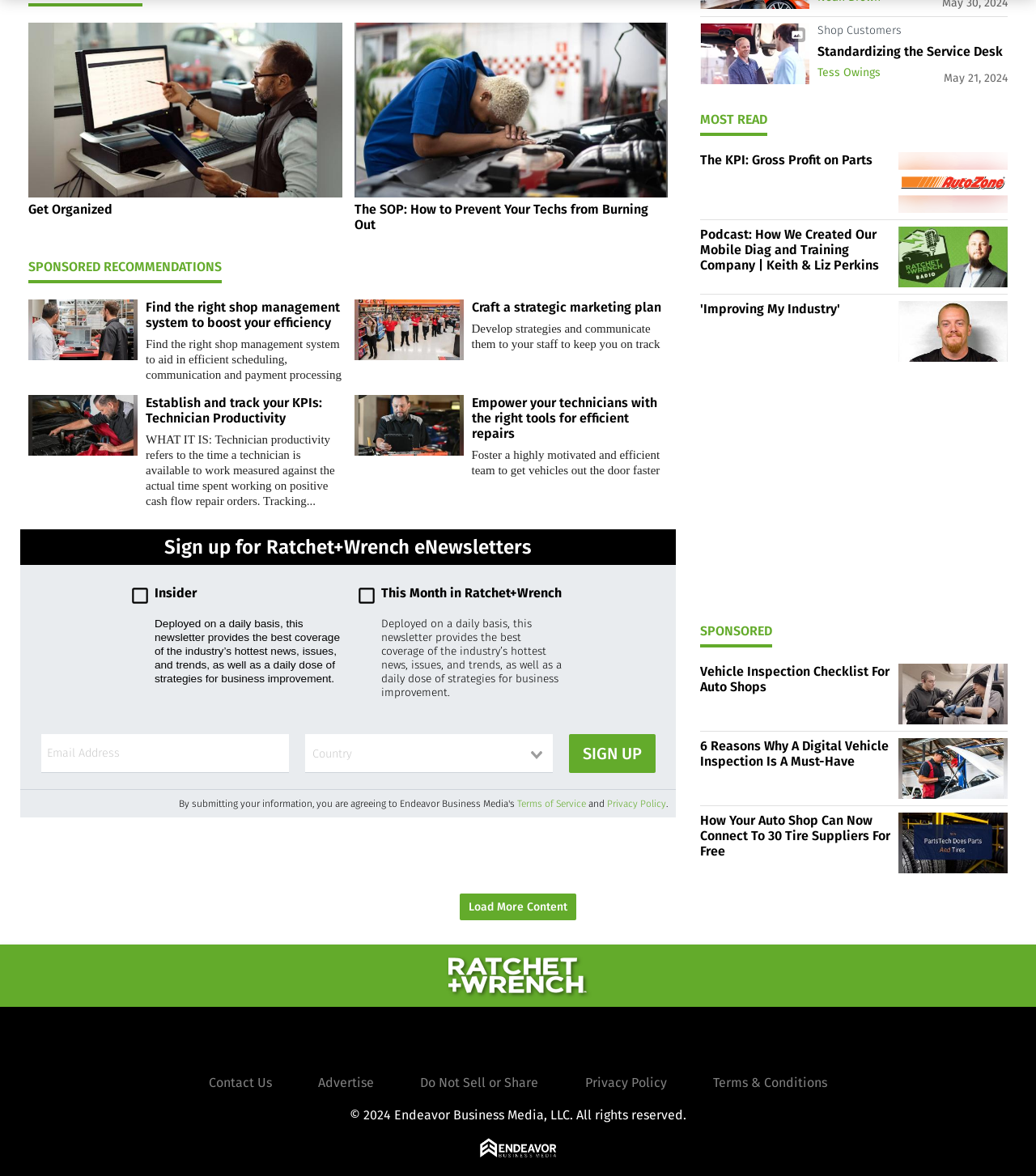What is the topic of the sponsored content at the bottom of the webpage?
Examine the image and provide an in-depth answer to the question.

The sponsored content at the bottom of the webpage contains links with headings, such as 'Vehicle Inspection Checklist For Auto Shops' and '6 Reasons Why A Digital Vehicle Inspection Is A Must-Have', indicating that the topic is related to vehicle inspection.